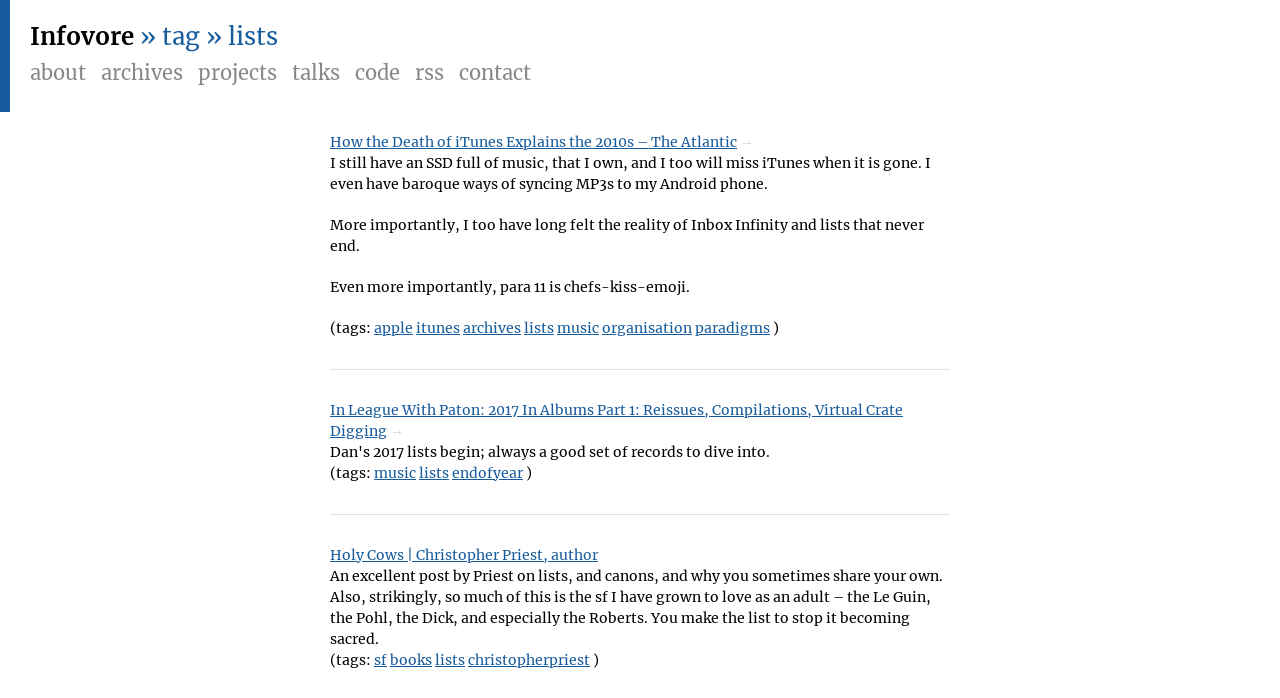What is the text of the second static text element?
Give a one-word or short phrase answer based on the image.

I still have an SSD full of music, that I own, and I too will miss iTunes when it is gone. I even have baroque ways of syncing MP3s to my Android phone.